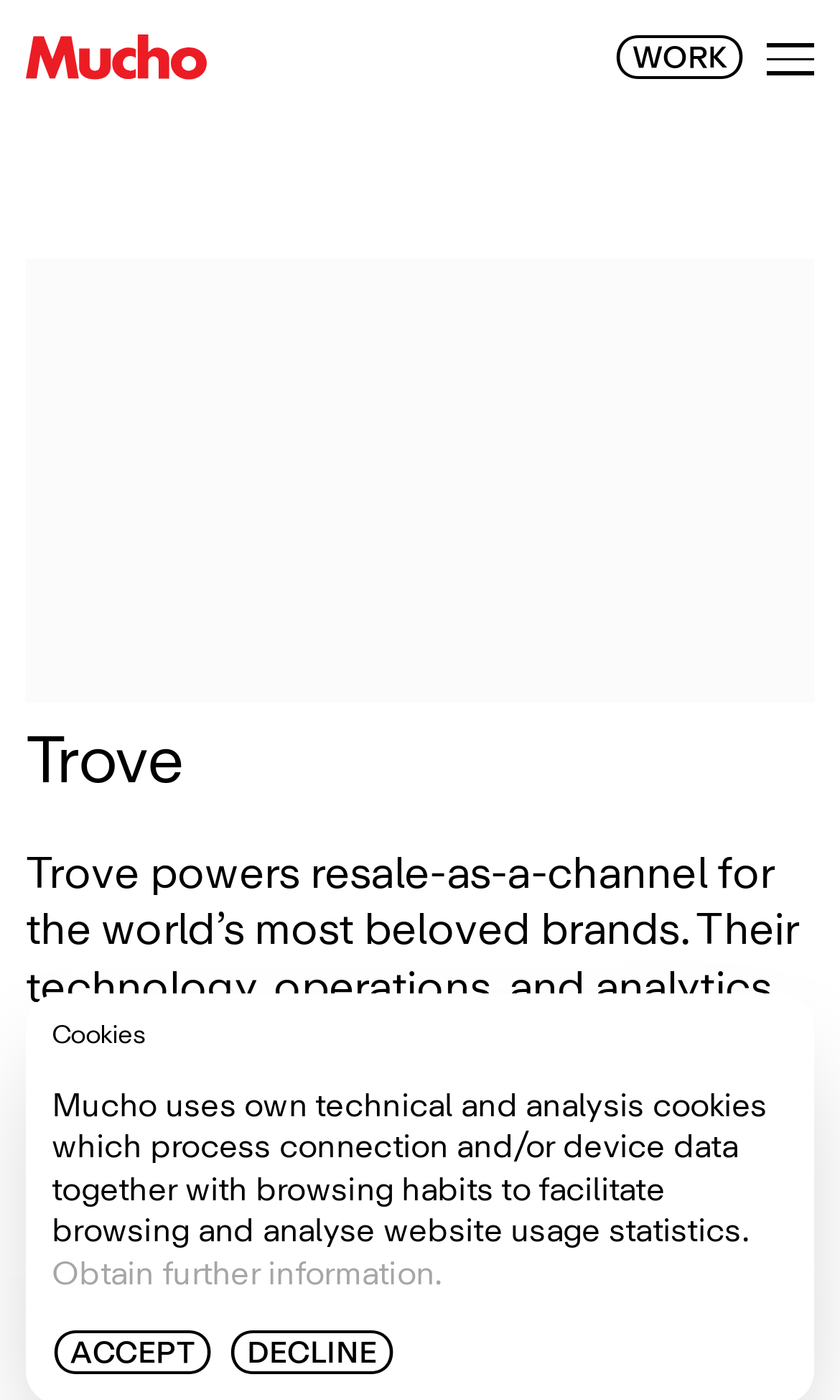What is the text above the 'Cookies' button?
Based on the image, give a one-word or short phrase answer.

Mucho uses own technical and analysis cookies